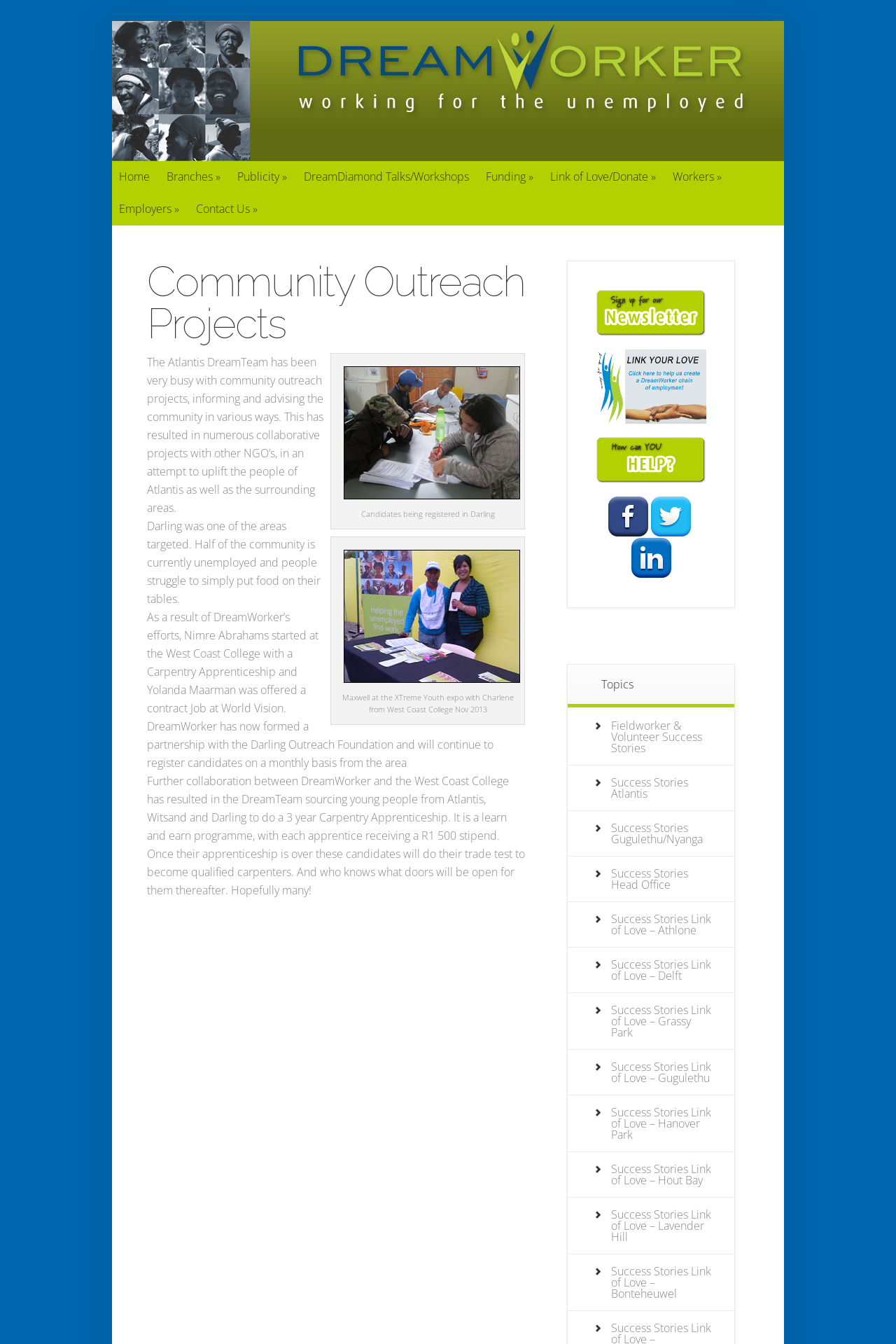What is the name of the college mentioned?
Look at the image and construct a detailed response to the question.

The text mentions 'West Coast College' as the college where Nimre Abrahams started a Carpentry Apprenticeship and where the DreamTeam sourced young people for a 3-year Carpentry Apprenticeship.